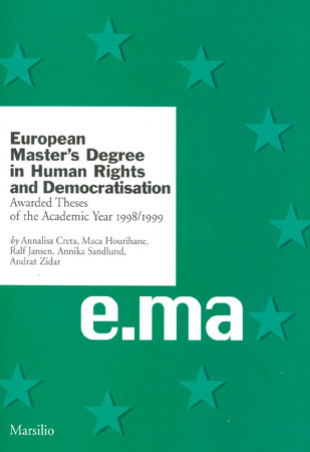How many contributors are listed on the cover?
Please interpret the details in the image and answer the question thoroughly.

The names of the contributors are listed on the cover, and they are Annalisa Creta, Maca Hourihane, Ralf Jansen, Annika Sandlund, and Andraz Zidar, which makes a total of 5 contributors.